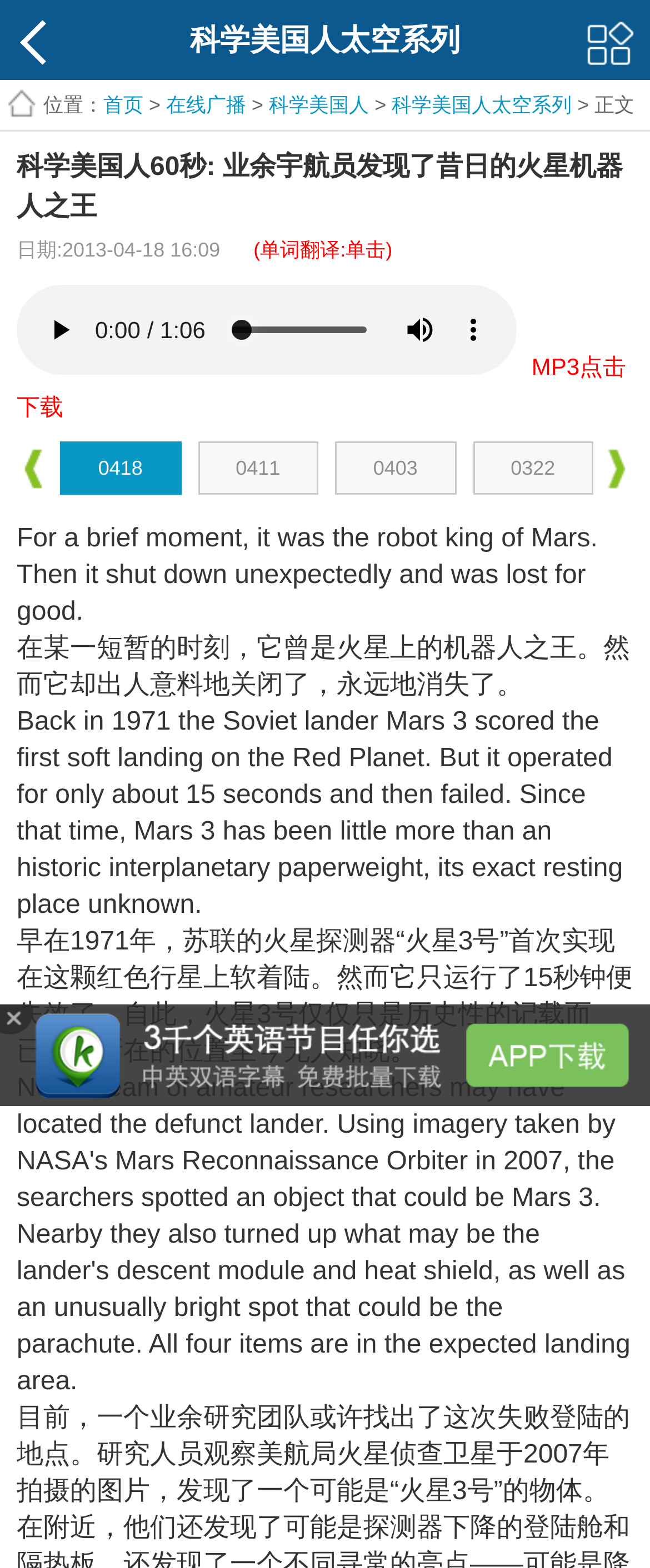What is the topic of this webpage?
Give a single word or phrase as your answer by examining the image.

Mars robot